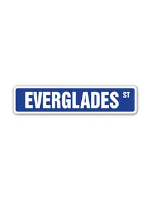Provide a rich and detailed narrative of the image.

The image features a vibrant blue street sign that reads "EVERGLADES ST," prominently displayed in bold white letters. This sign symbolizes the iconic Everglades, a vast wetland ecosystem located in South Florida, renowned for its ecological significance and rich biodiversity. Recognized as a vital habitat for numerous species, the Everglades play a crucial role in water filtration, flood control, and natural shoreline stabilization. The sign serves as a tribute to this unique environment, inviting awareness and appreciation for the diverse ecosystems within Florida's wetlands.